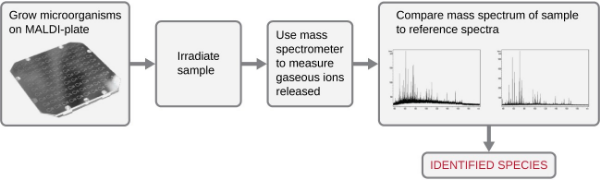Elaborate on the image by describing it in detail.

This image illustrates the sequential process of identifying microorganisms through matrix-assisted laser desorption/ionization time-of-flight mass spectrometry (MALDI-TOF). 

1. **Growing Microorganisms**: The initial step involves cultivating microorganisms on a specialized MALDI plate.
  
2. **Irradiation**: Following cultivation, the sample is irradiated, initiating the emission of gaseous ions from the microorganisms.

3. **Mass Spectrometry**: A mass spectrometer is then utilized to measure these gaseous ions, allowing for the analysis of their mass-to-charge ratio.

4. **Data Comparison**: The resulting mass spectrum is compared to established reference spectra to determine the specific species of the microorganism present in the sample.

The flow diagram emphasizes the efficiency of MALDI-TOF methods in clinical microbiology for rapid identification of microorganisms, showcasing the significant advancements in diagnostic procedures compared to traditional methods.